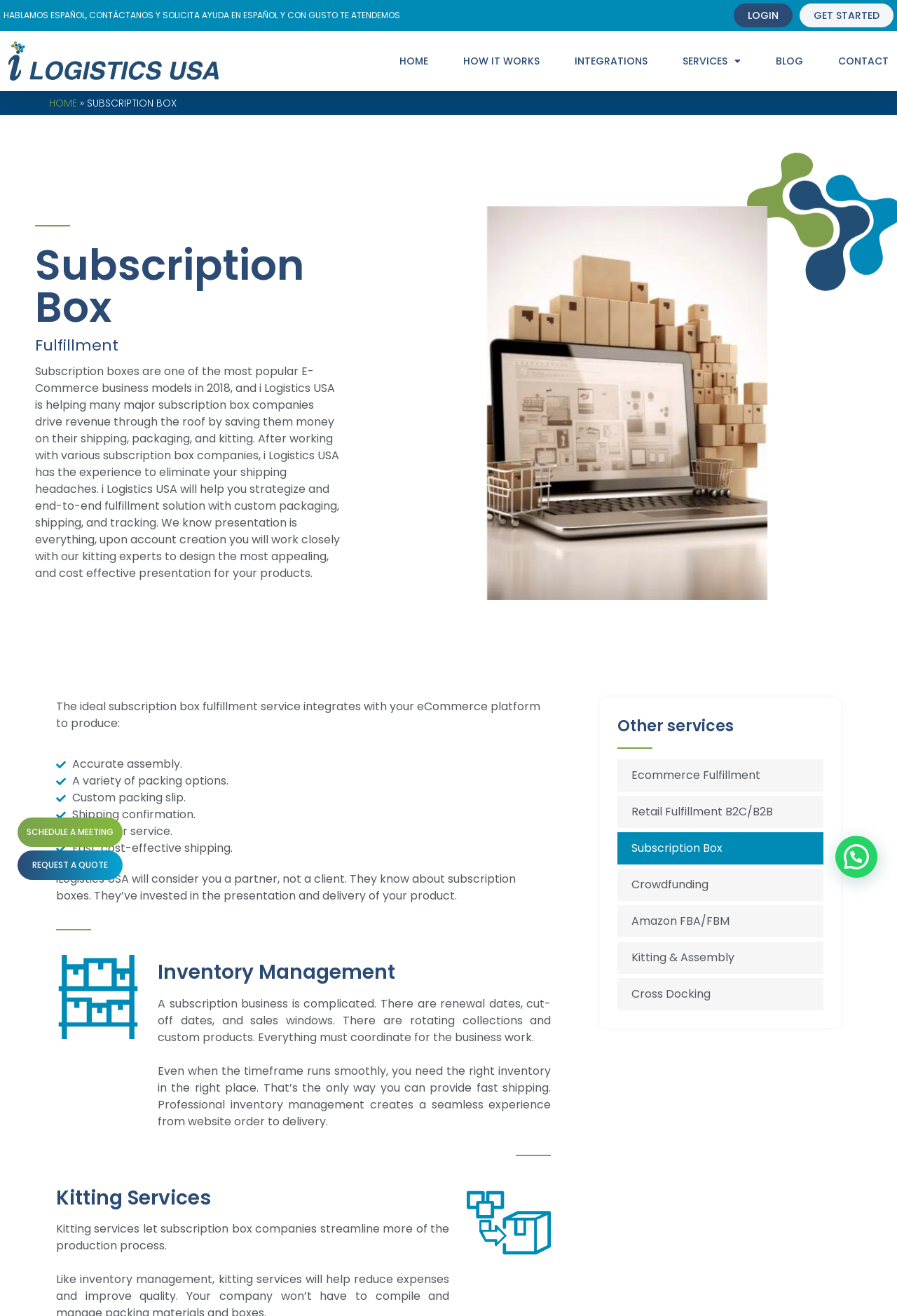What is the benefit of using iLogistic USA?
Can you offer a detailed and complete answer to this question?

The benefit of using iLogistic USA can be found in the introductory paragraph of the webpage, which states that 'i Logistics USA is helping many major subscription box companies drive revenue through the roof by saving them money on their shipping, packaging, and kitting'.